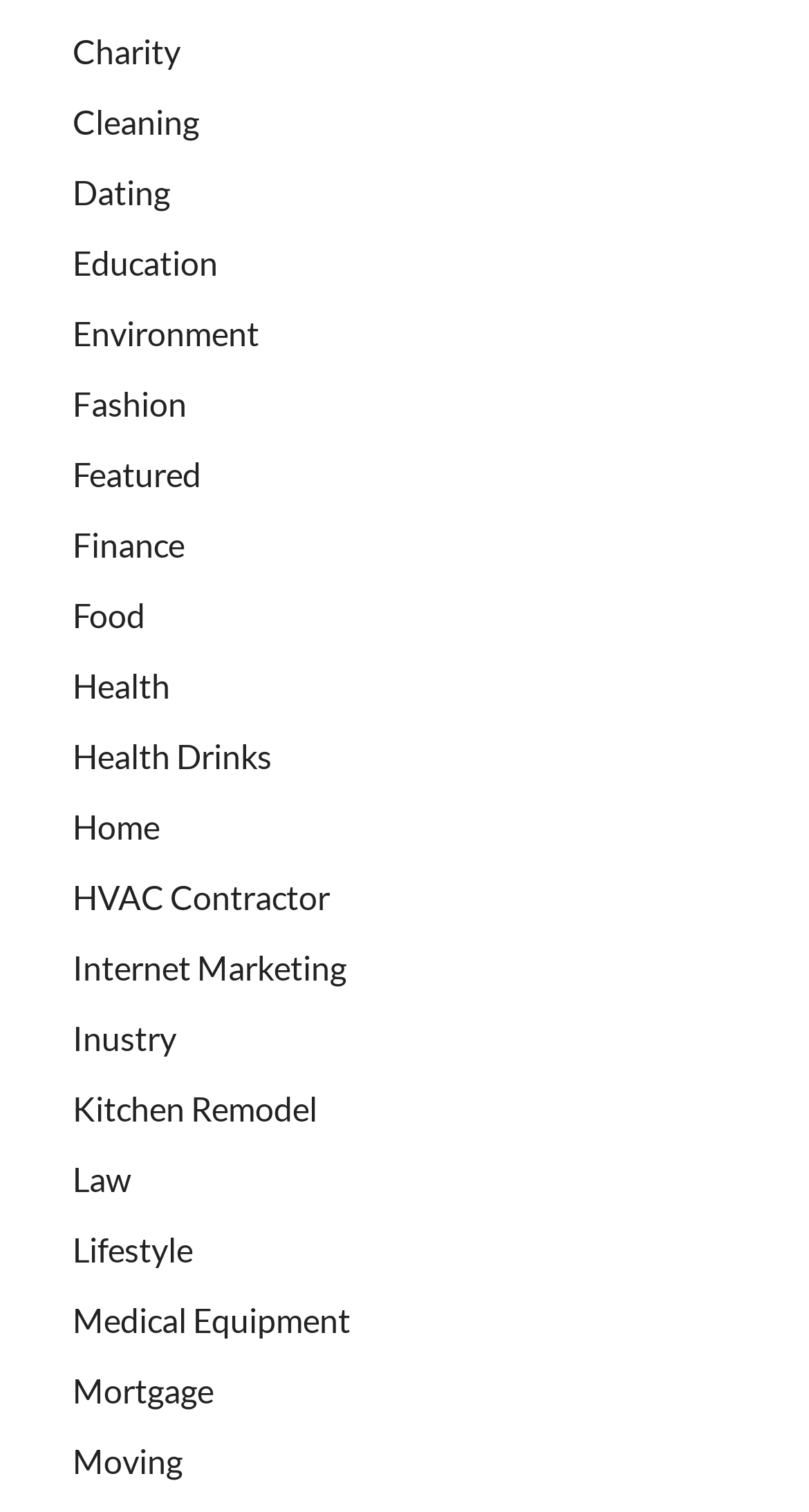Identify the bounding box coordinates of the HTML element based on this description: "Previous Post".

None